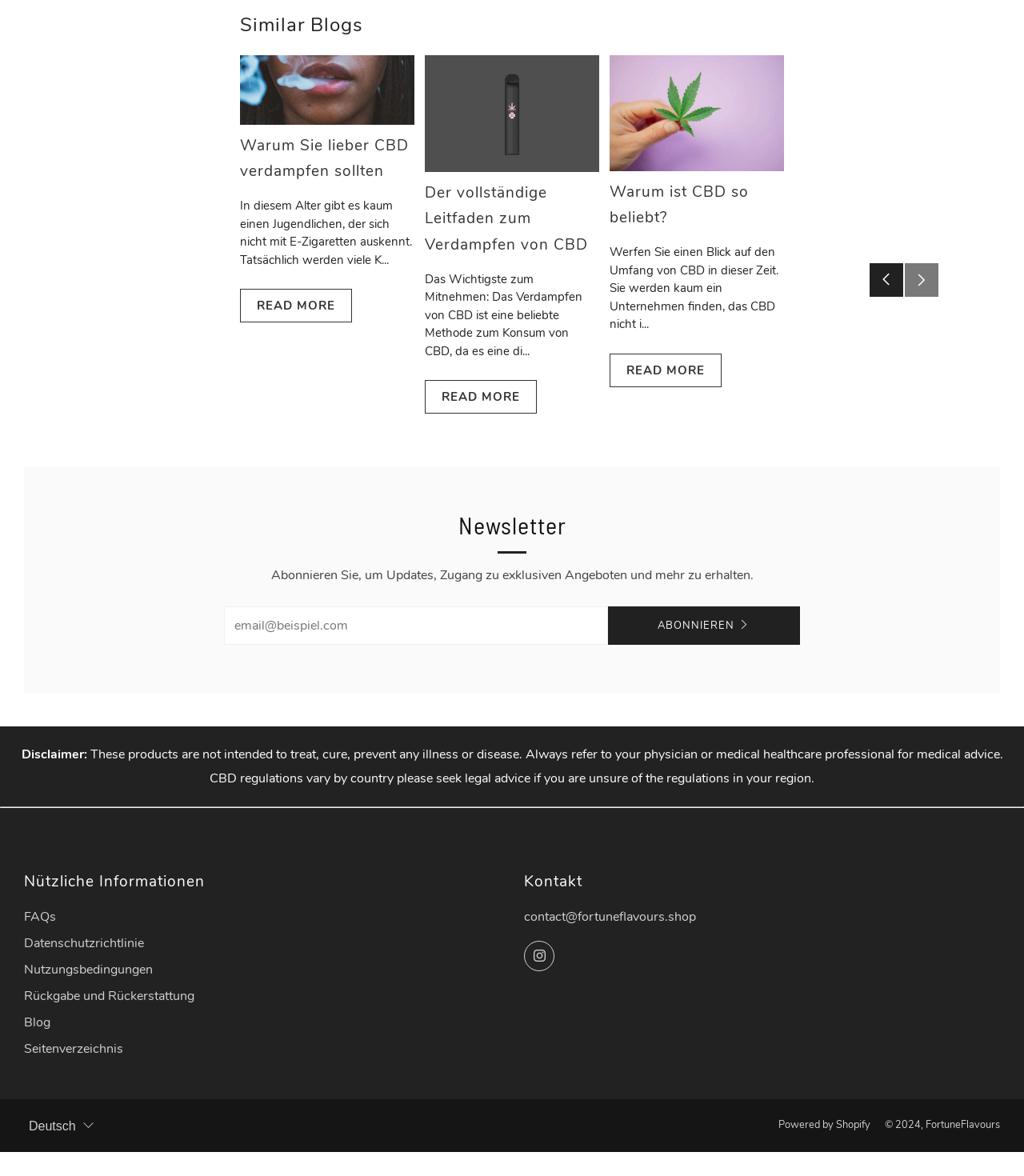Specify the bounding box coordinates for the region that must be clicked to perform the given instruction: "Click on the 'Warum Sie lieber CBD verdampfen sollten' link".

[0.234, 0.068, 0.404, 0.083]